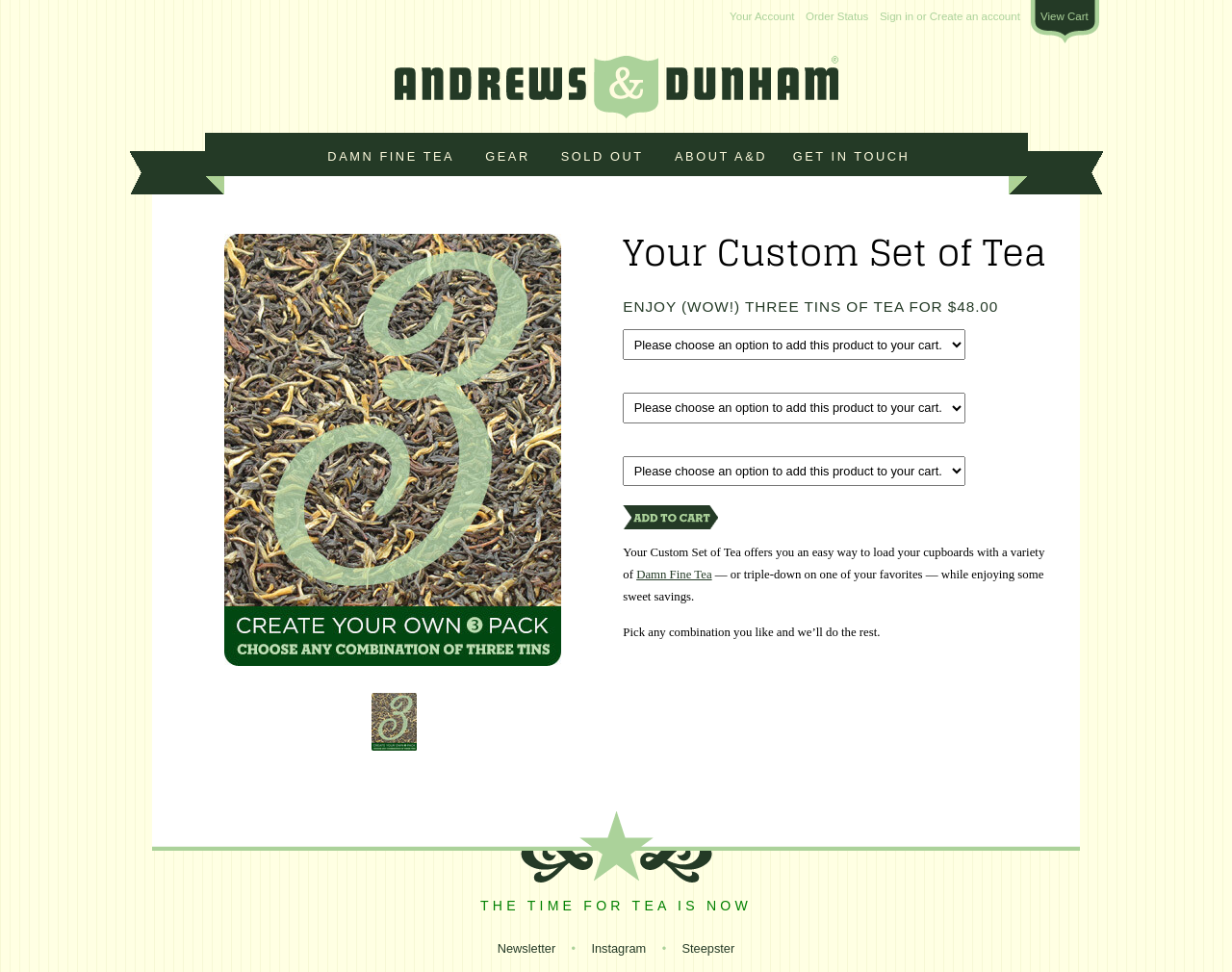What is the tone of the website?
Analyze the image and deliver a detailed answer to the question.

The use of phrases like 'Damn Fine Tea' and 'THE TIME FOR TEA IS NOW' suggests a friendly and casual tone, which is consistent with the overall theme of the website.